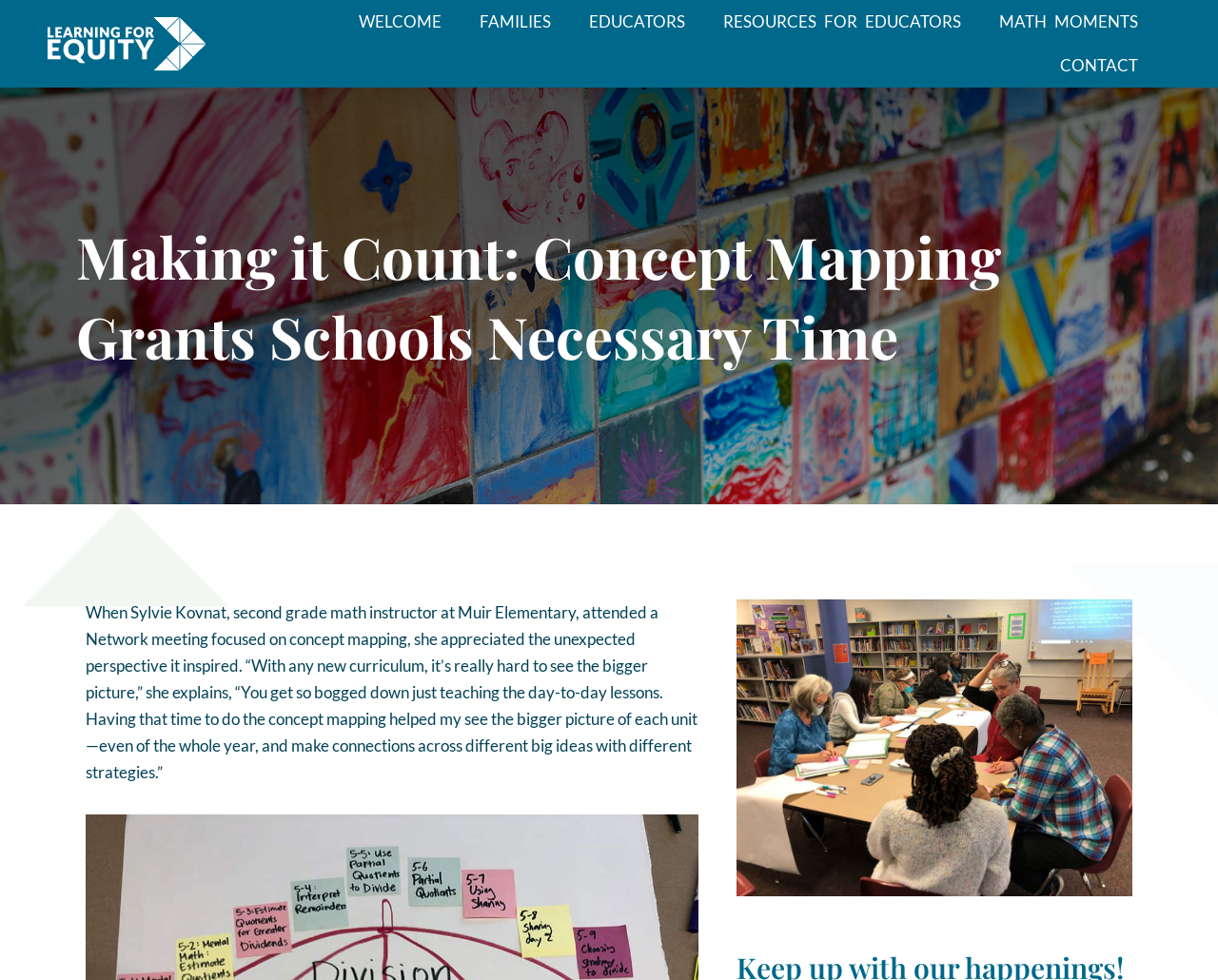Please reply with a single word or brief phrase to the question: 
What is the name of the math instructor?

Sylvie Kovnat